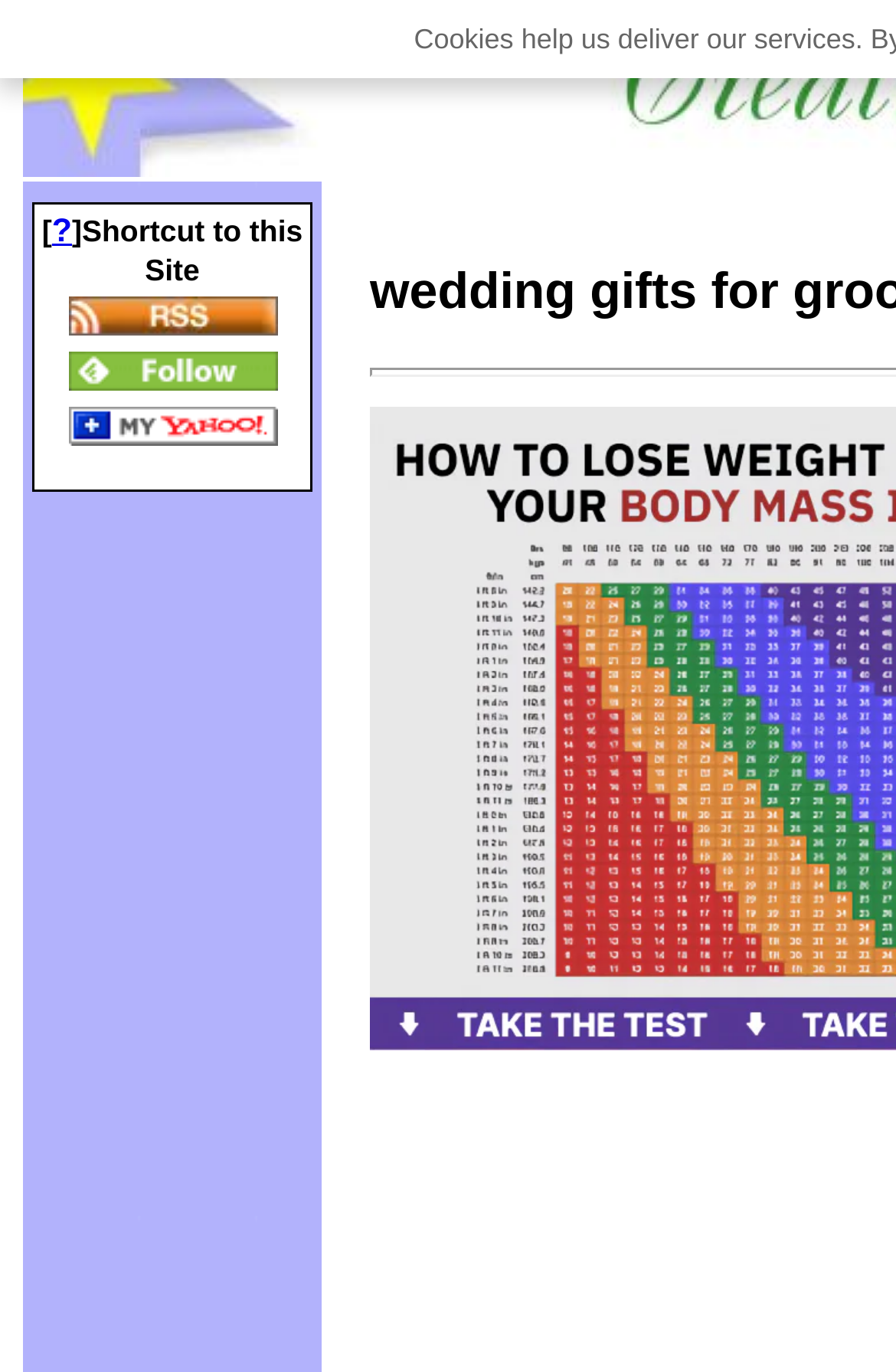How many social media links are there? Look at the image and give a one-word or short phrase answer.

3